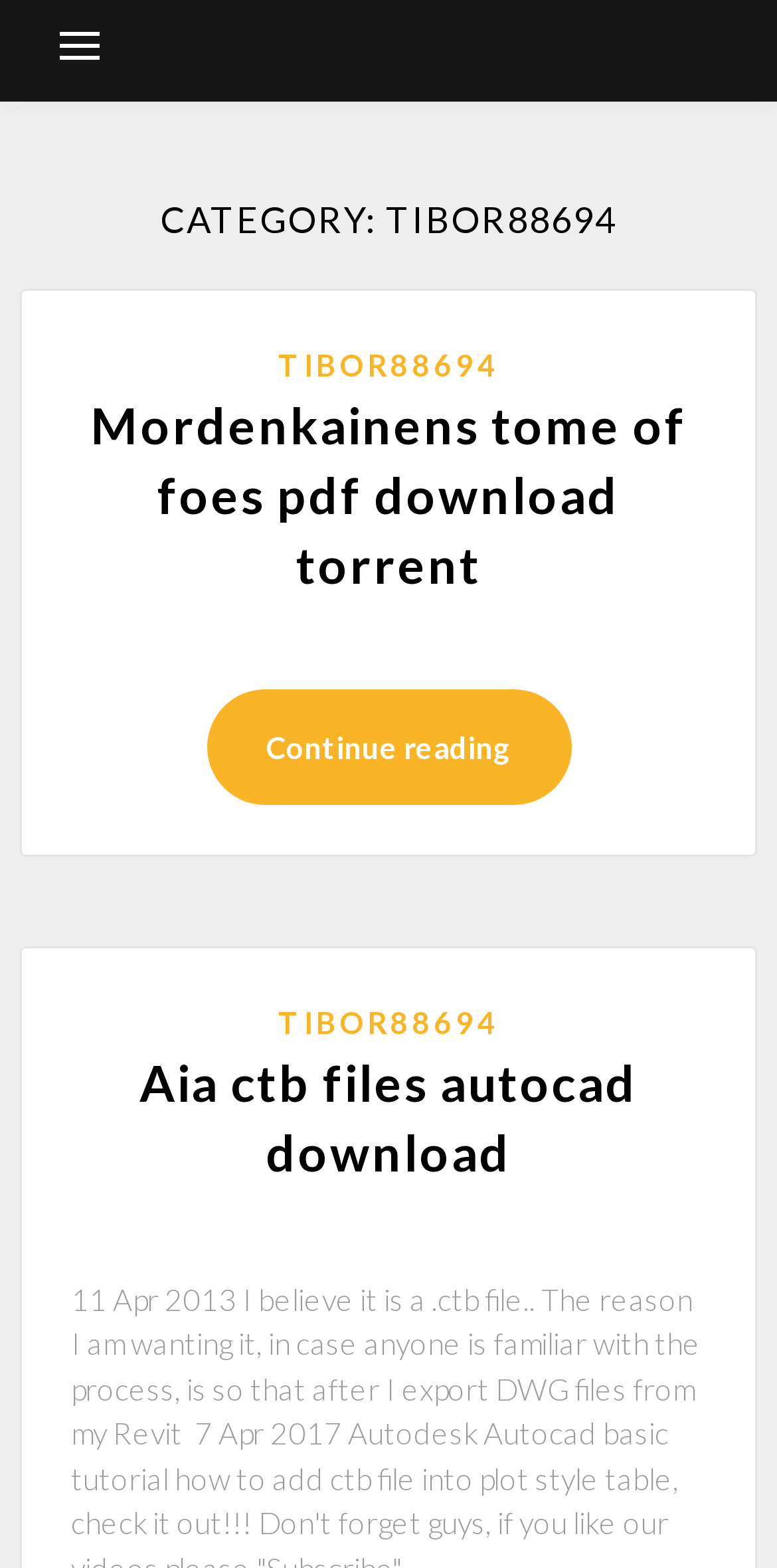What is the category of the webpage?
Look at the image and answer with only one word or phrase.

TIBOR88694